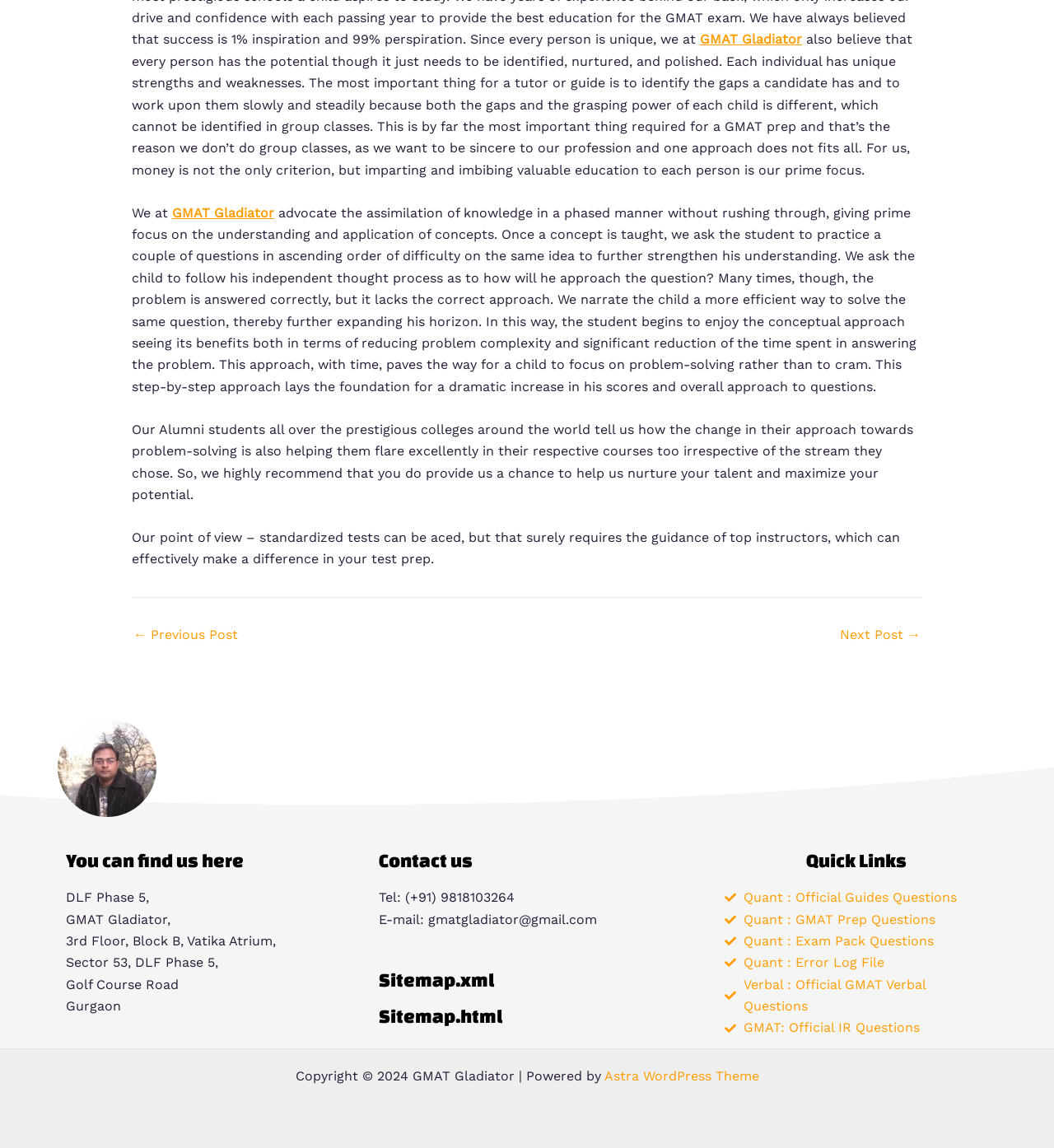Locate the bounding box coordinates of the clickable region to complete the following instruction: "View the 'Quant : Official Guides Questions' page."

[0.688, 0.773, 0.937, 0.792]